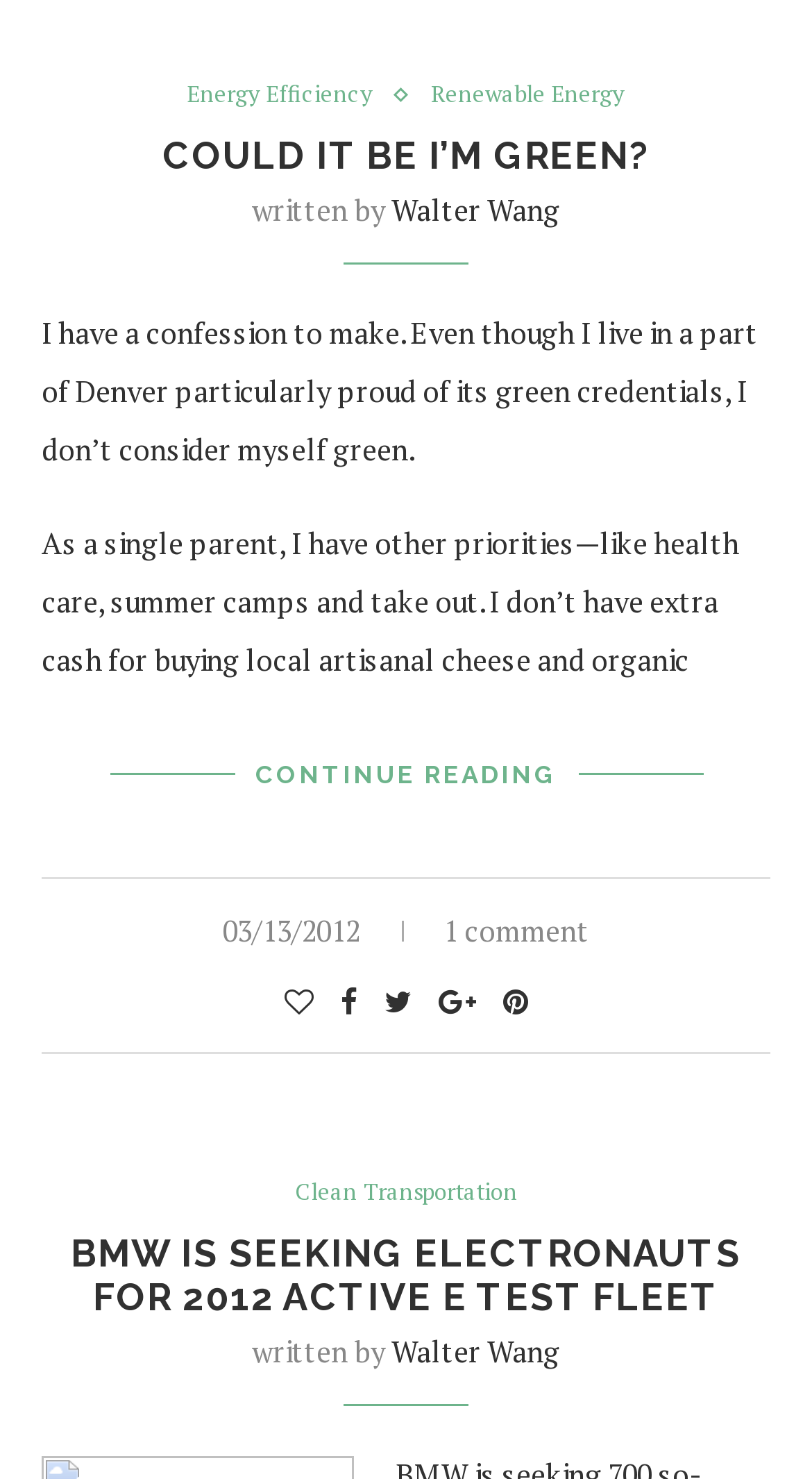Locate the bounding box coordinates of the area to click to fulfill this instruction: "Continue reading the article". The bounding box should be presented as four float numbers between 0 and 1, in the order [left, top, right, bottom].

[0.314, 0.498, 0.686, 0.551]